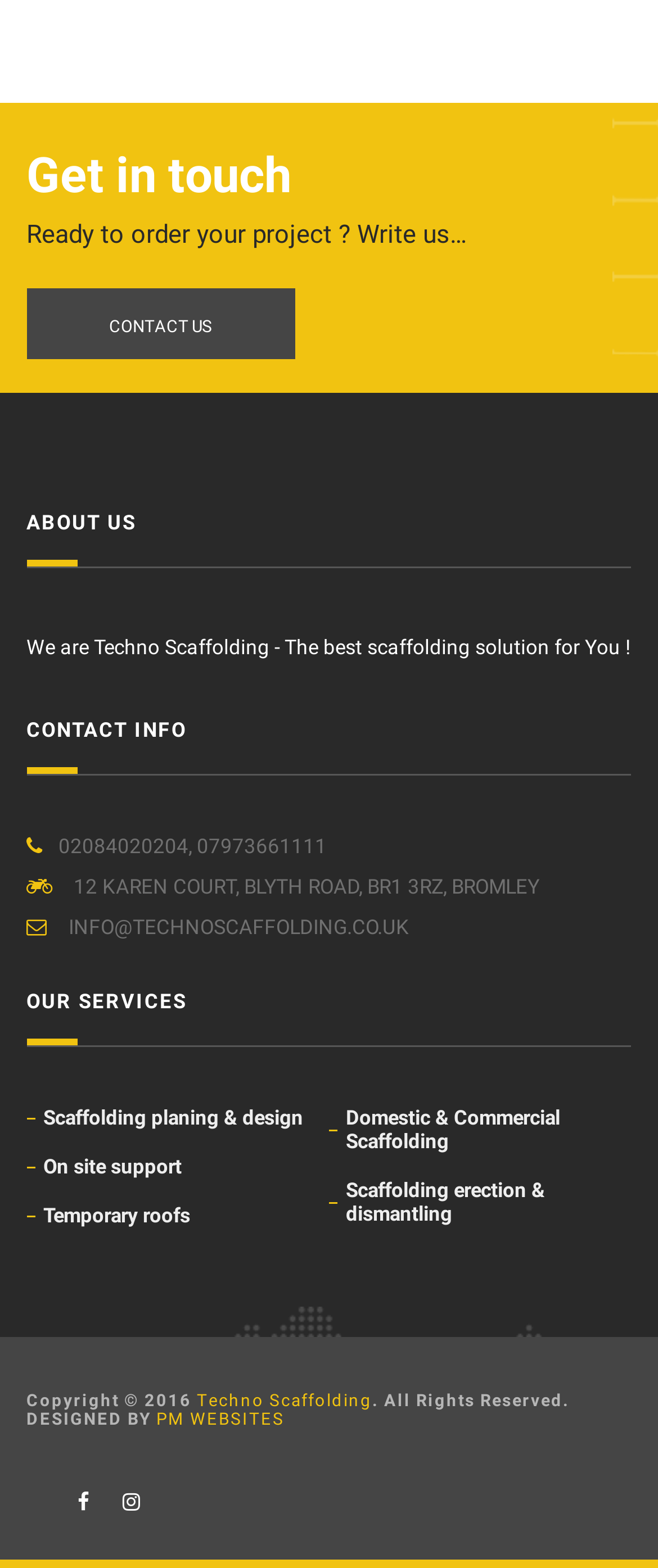Indicate the bounding box coordinates of the element that needs to be clicked to satisfy the following instruction: "View ABOUT US". The coordinates should be four float numbers between 0 and 1, i.e., [left, top, right, bottom].

[0.04, 0.326, 0.96, 0.352]